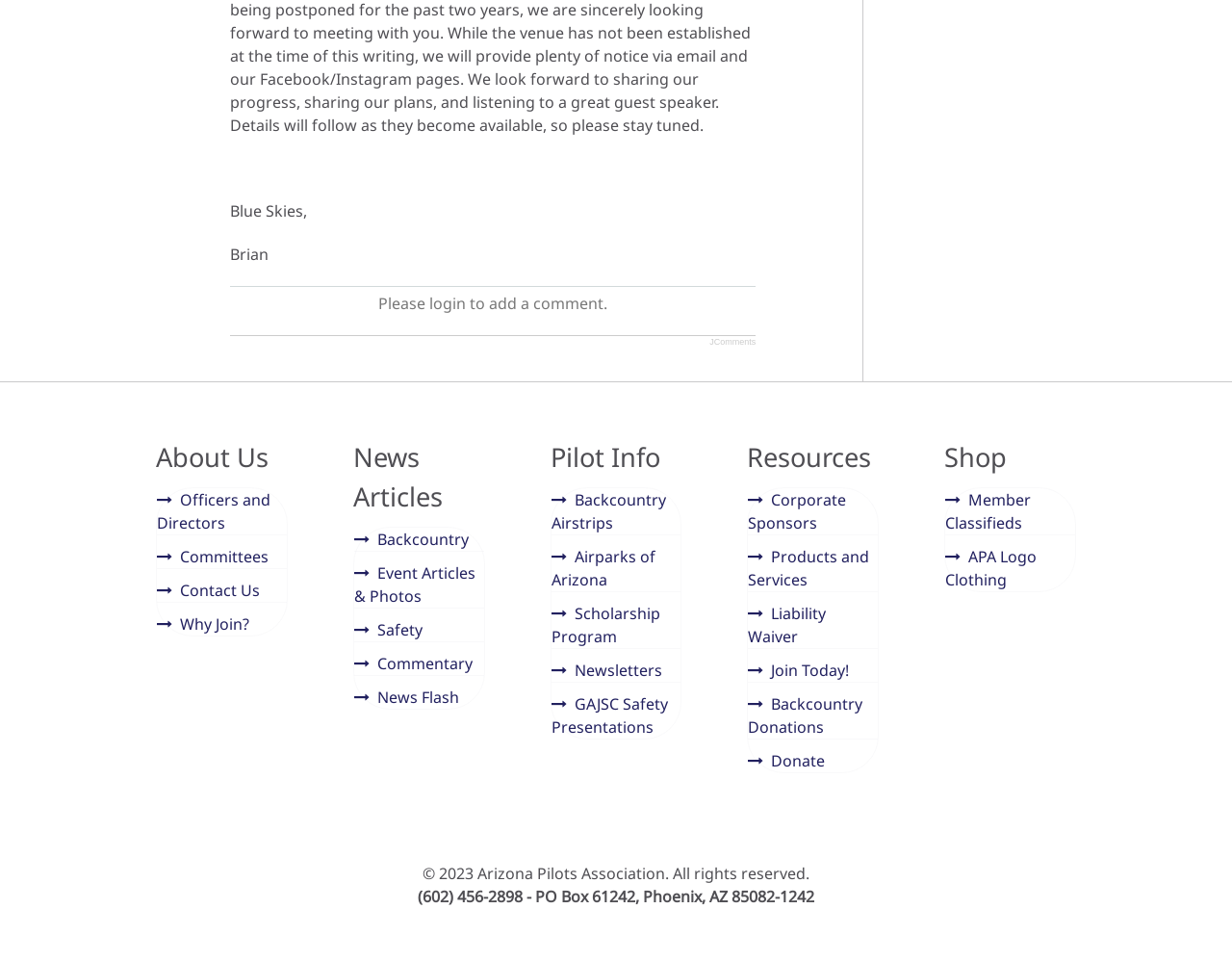What is the purpose of the 'Backcountry Airstrips' link?
Based on the image, give a one-word or short phrase answer.

To provide information on backcountry airstrips